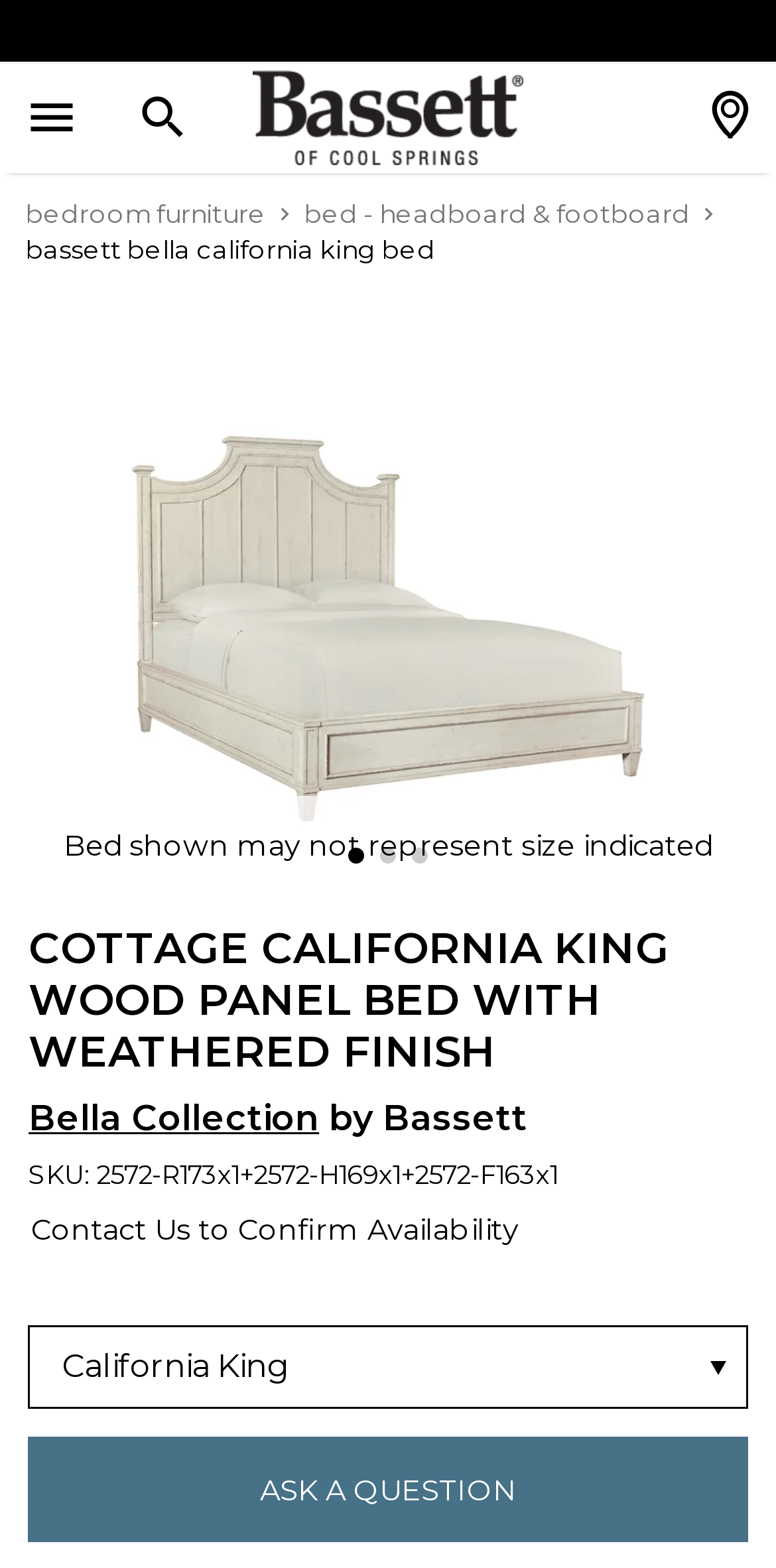Utilize the information from the image to answer the question in detail:
What type of bed is shown on this page?

Based on the webpage, I can see that the main product being displayed is a bed, and the heading 'COTTAGE CALIFORNIA KING WOOD PANEL BED WITH WEATHERED FINISH' suggests that the type of bed is a California King Wood Panel Bed.